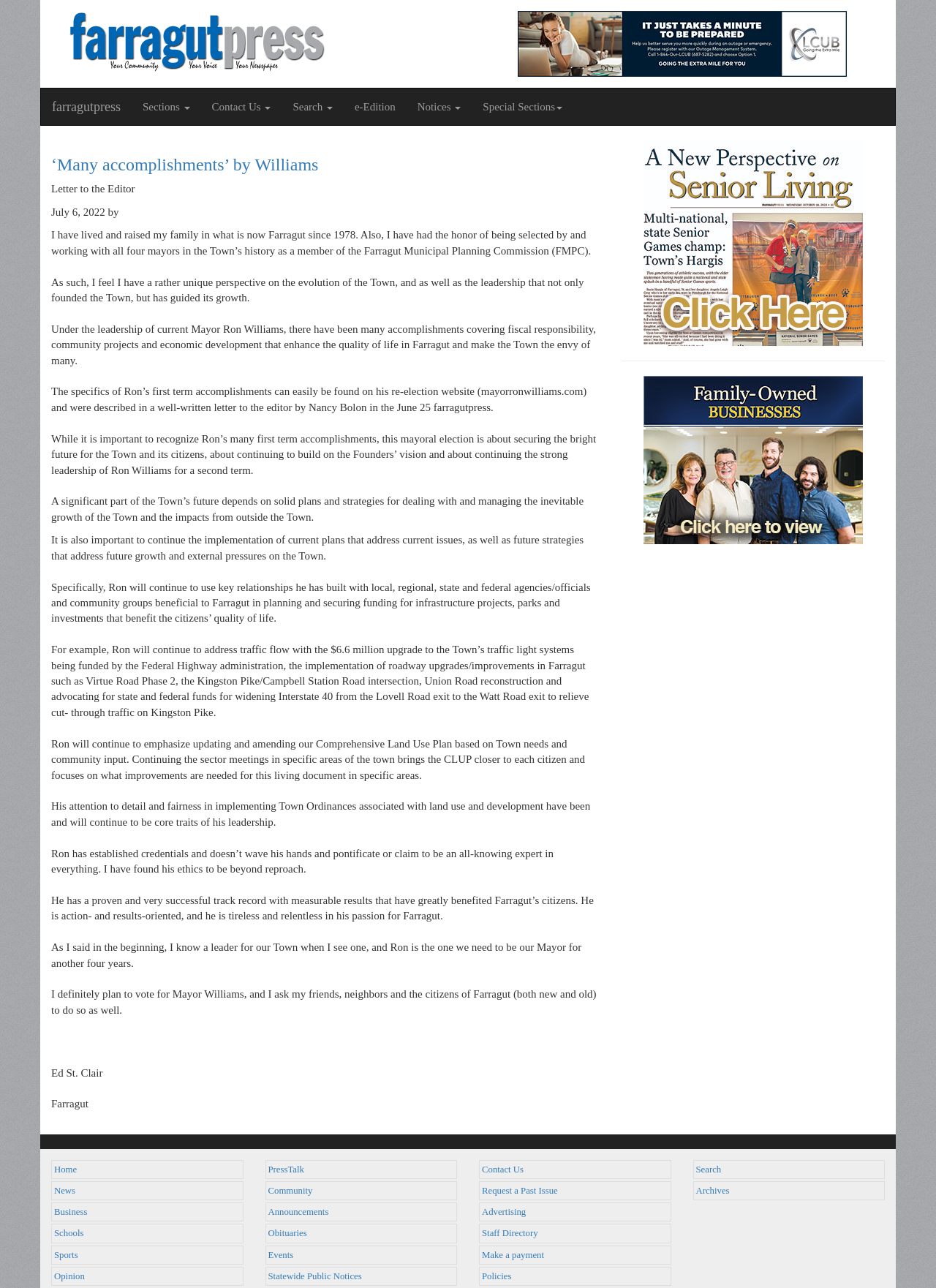Summarize the webpage with intricate details.

The webpage is a news article page from Farragut Press, a local news outlet. At the top of the page, there is a header section with a link to the homepage and a heading that reads "Farragut Press". Below the header, there is a navigation menu with several buttons and links, including "Sections", "Contact Us", "Search", and others.

The main content of the page is an article with a heading that reads "‘Many accomplishments’ by Williams". The article is a letter to the editor, written by Ed St. Clair, and it discusses the accomplishments of Mayor Ron Williams and why he should be re-elected. The article is divided into several paragraphs, each discussing different aspects of Mayor Williams' leadership and accomplishments.

To the right of the article, there is a sidebar with several links to other sections of the website, including "Home", "News", "Business", "Schools", and others. There are also links to specific articles and topics, such as "PressTalk", "Community", and "Obituaries".

At the bottom of the page, there is a footer section with more links to other parts of the website, including "Contact Us", "Request a Past Issue", "Advertising", and others. There is also a link to "Make a payment" and "Policies".